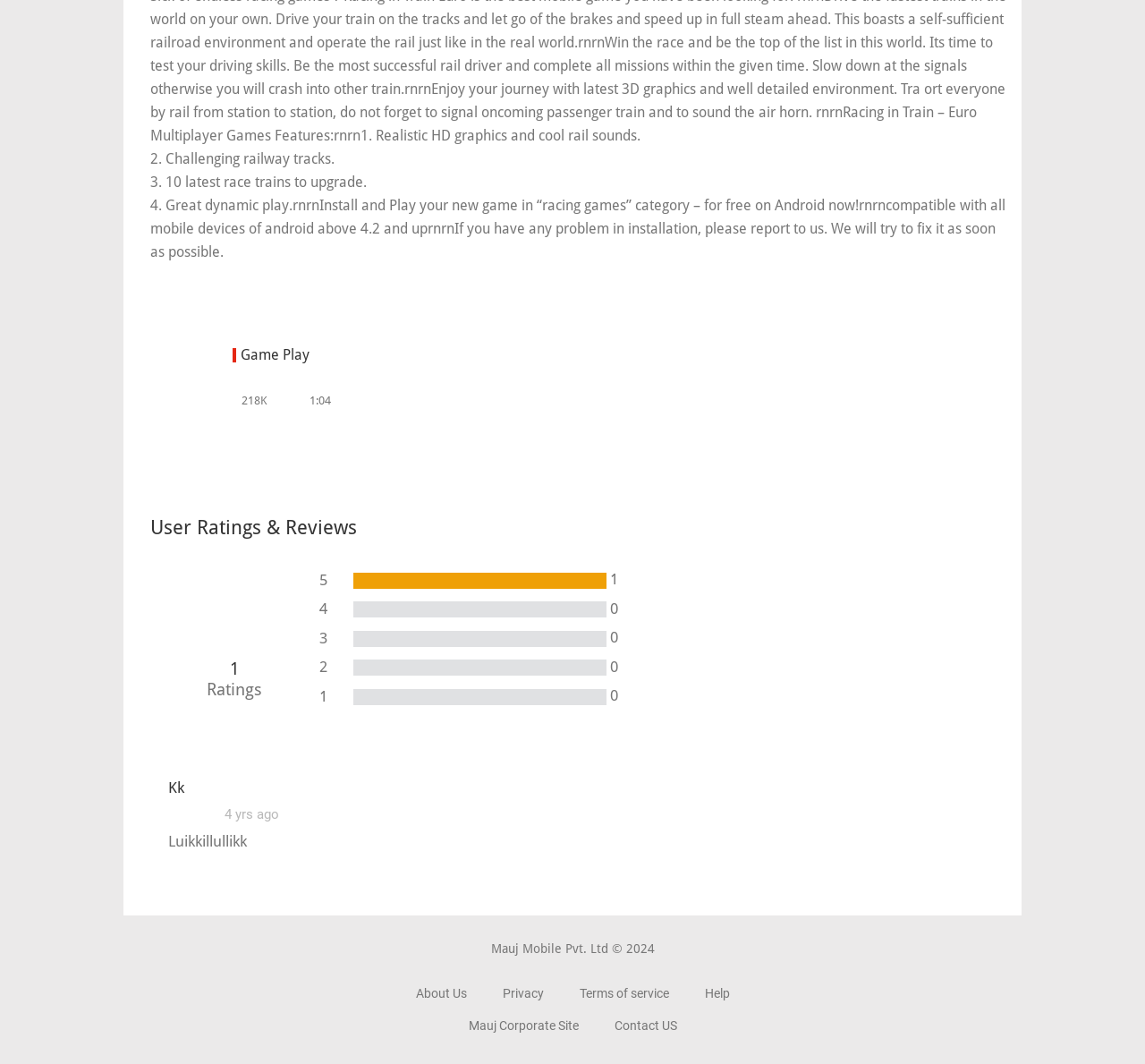Give the bounding box coordinates for the element described by: "parsing_trees".

None